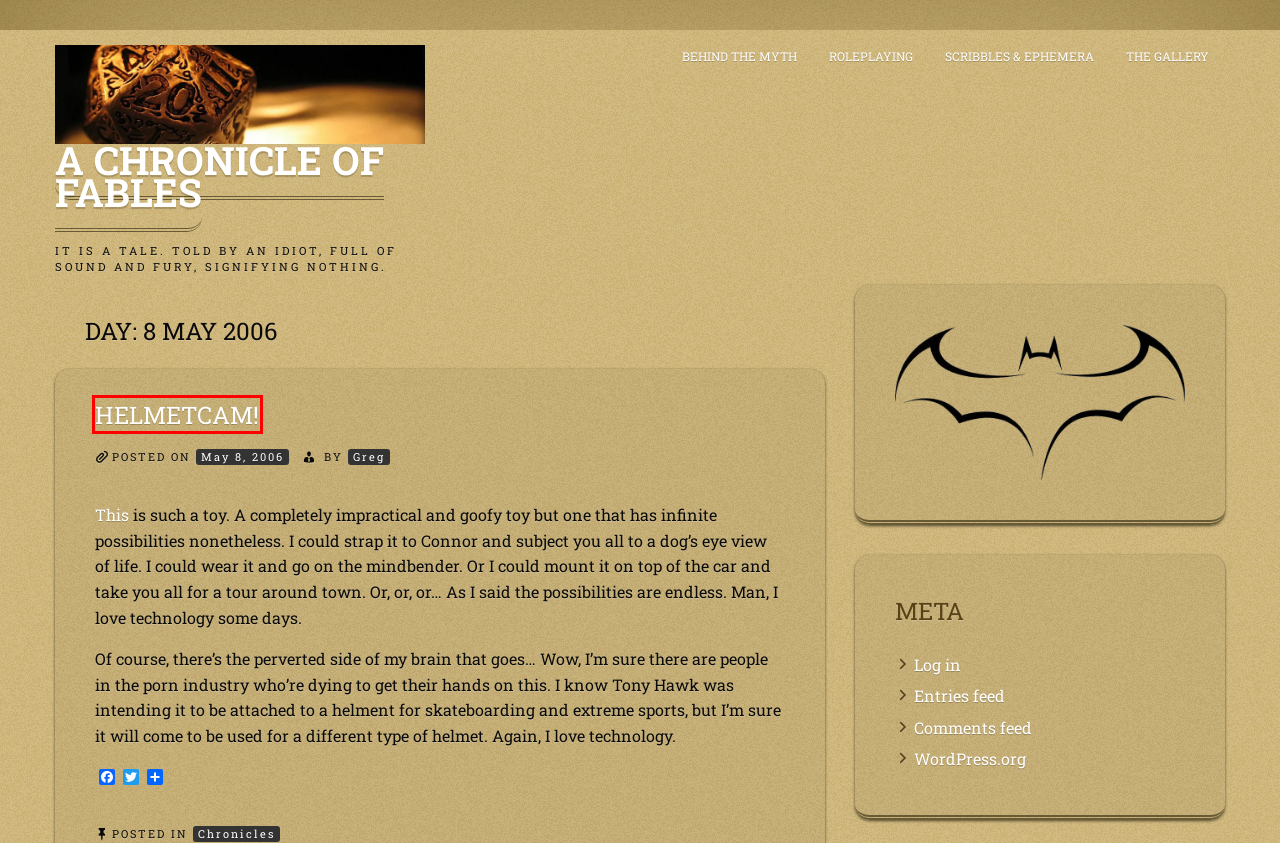Consider the screenshot of a webpage with a red bounding box around an element. Select the webpage description that best corresponds to the new page after clicking the element inside the red bounding box. Here are the candidates:
A. Greg – A Chronicle Of Fables
B. AddToAny - Share
C. A Chronicle Of Fables – It is a tale. Told by an idiot, full of sound and fury, signifying nothing.
D. Helmetcam! – A Chronicle Of Fables
E. Roleplaying – A Chronicle Of Fables
F. The Gallery – A Chronicle Of Fables
G. A Chronicle Of Fables
H. Chronicles – A Chronicle Of Fables

D